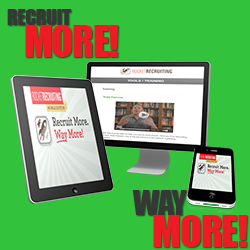Offer a thorough description of the image.

The image showcases a vibrant green background featuring three digital devices: a tablet, a desktop monitor, and a smartphone. Each device displays promotional content related to recruiting. The tablet shows a bold message, "Recruit More!" paired with "Way More!" in striking typography. The desktop monitor features a training video, emphasizing a focus on educational resources for improved recruitment strategies. The smartphone reinforces the recruiting theme, ensuring a cohesive visual message across all platforms. This dynamic representation underscores the importance of versatile tools for enhancing recruitment efforts in today's digital landscape.